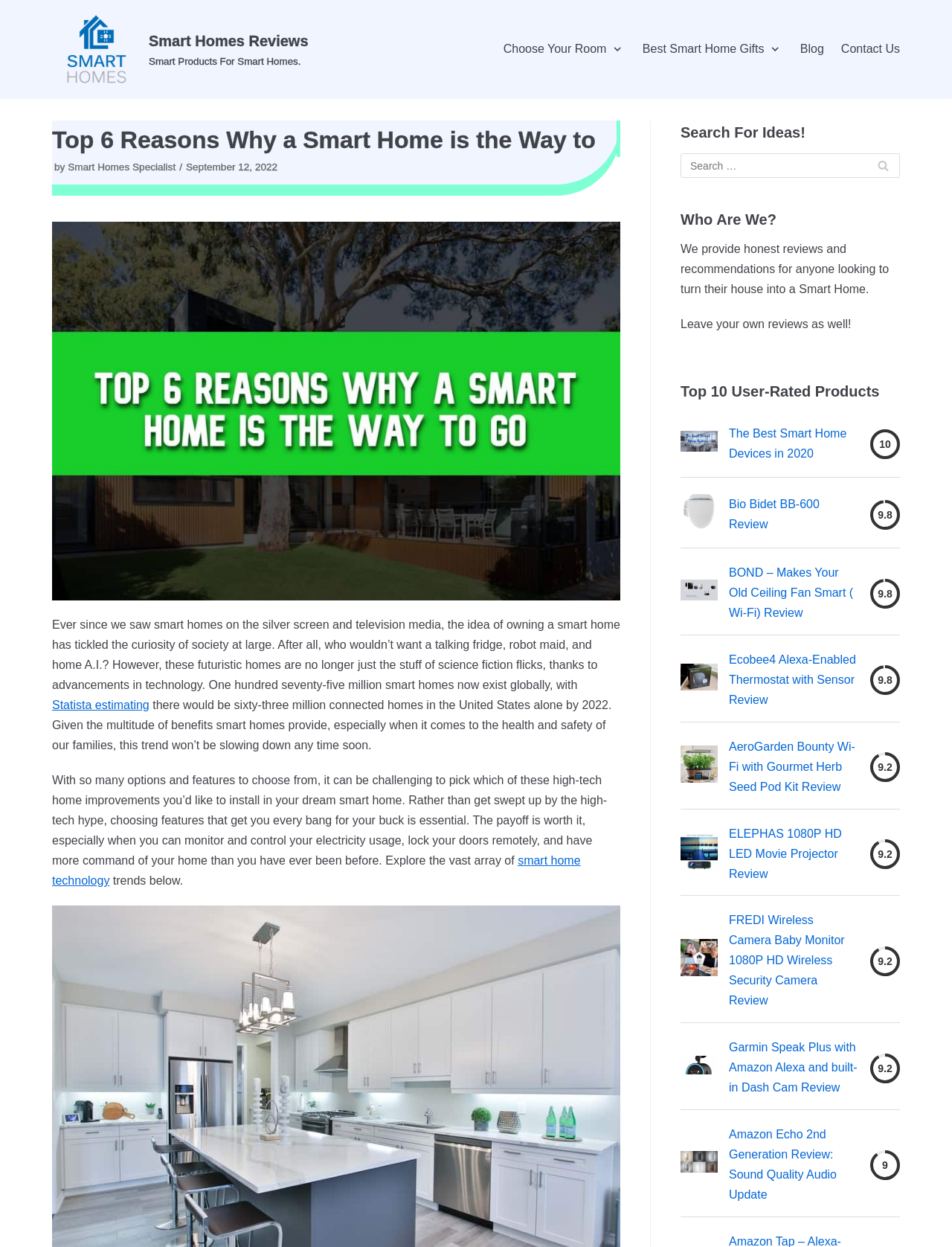Locate the bounding box coordinates of the item that should be clicked to fulfill the instruction: "Search for ideas".

[0.715, 0.123, 0.945, 0.142]